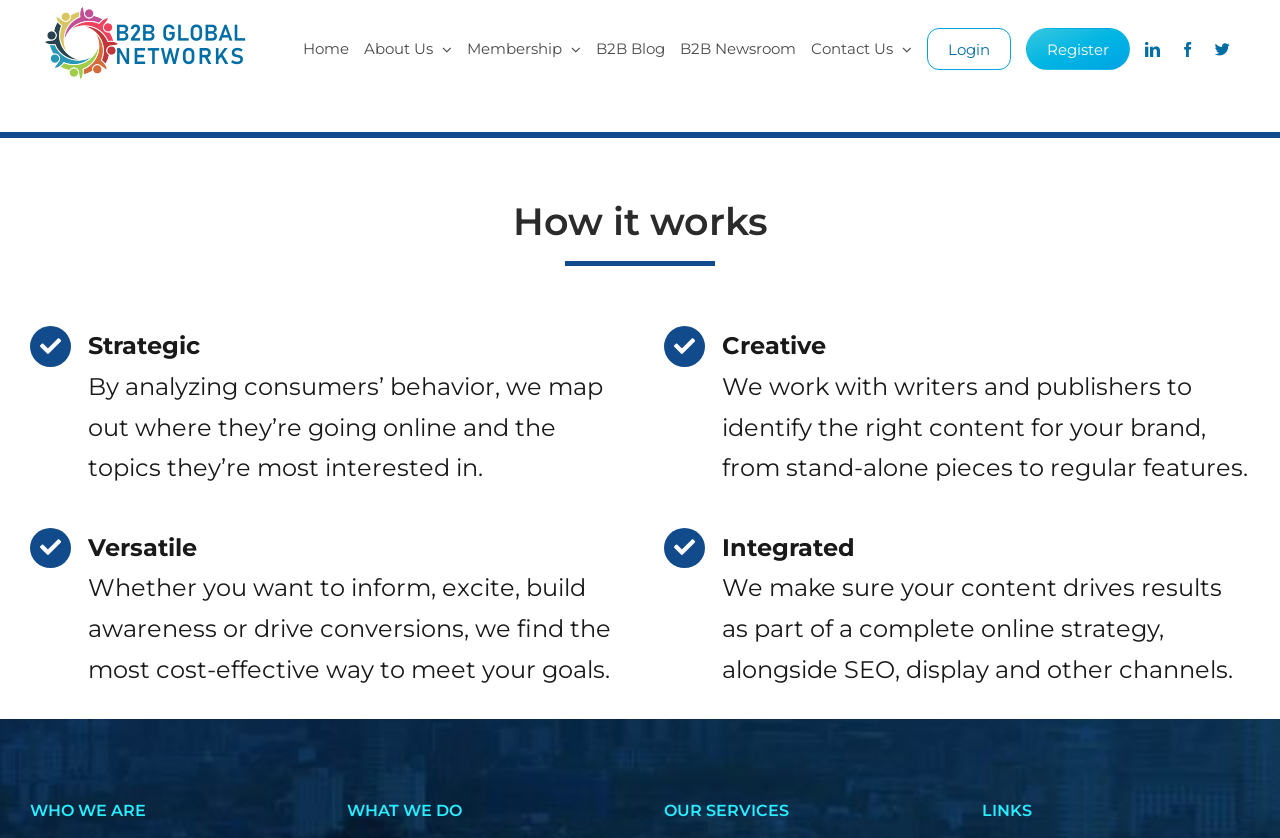Please find the bounding box coordinates of the element that you should click to achieve the following instruction: "Read B2B Blog". The coordinates should be presented as four float numbers between 0 and 1: [left, top, right, bottom].

[0.466, 0.006, 0.52, 0.11]